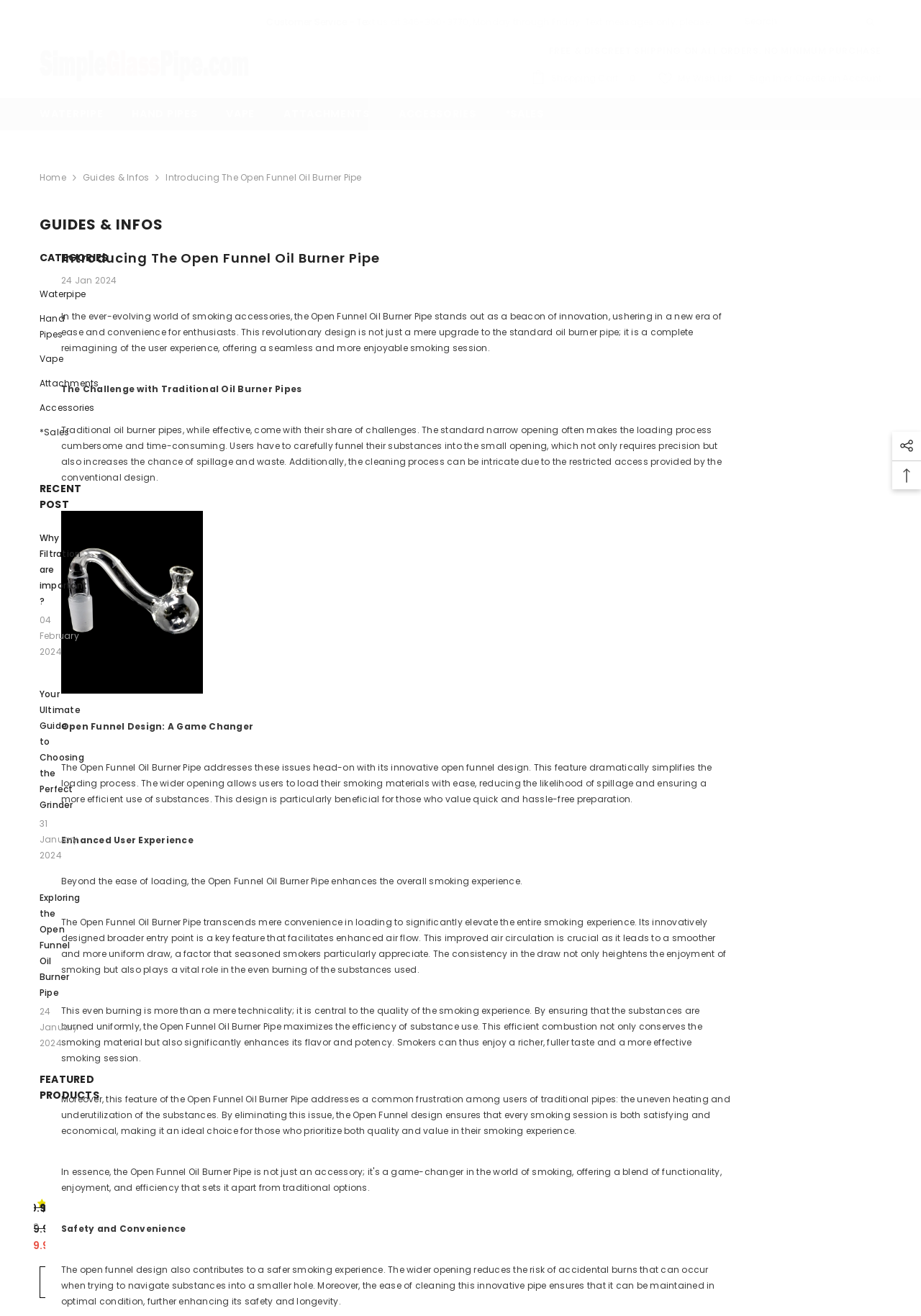Kindly determine the bounding box coordinates of the area that needs to be clicked to fulfill this instruction: "Sign in to account".

[0.814, 0.054, 0.851, 0.064]